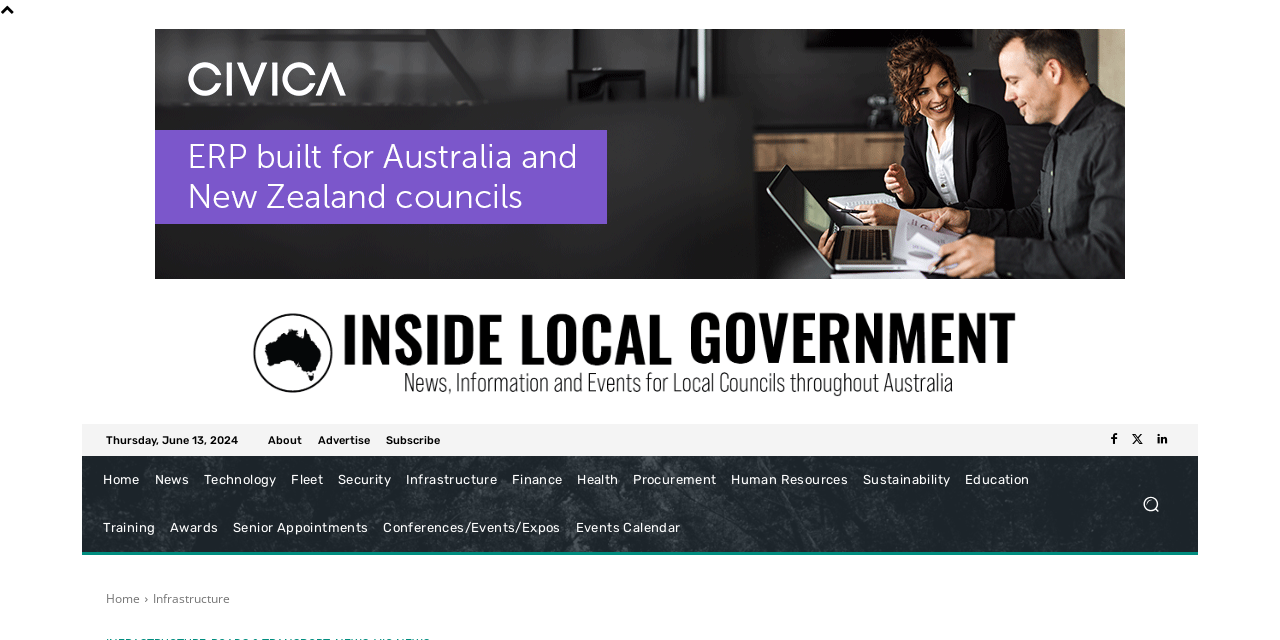Using the information in the image, could you please answer the following question in detail:
What is the purpose of the button at the top right corner?

I inferred the purpose of the button by looking at its location and the image inside it, which suggests a search functionality.